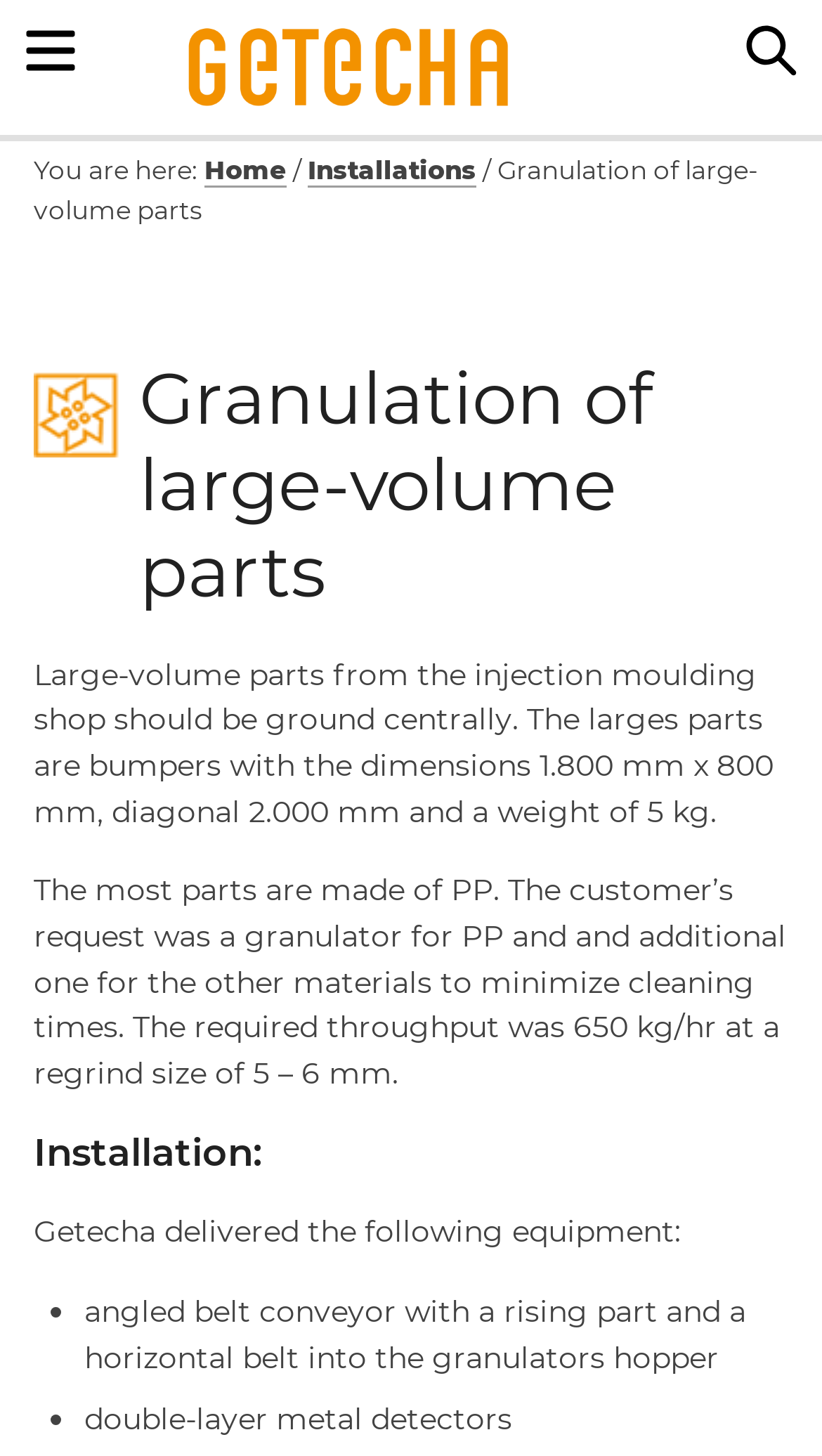What is the dimension of the largest parts?
Utilize the information in the image to give a detailed answer to the question.

According to the webpage, the largest parts are bumpers with the dimensions 1.800 mm x 800 mm, which is mentioned in the text 'Large-volume parts from the injection moulding shop should be ground centrally. The larges parts are bumpers with the dimensions 1.800 mm x 800 mm, diagonal 2.000 mm and a weight of 5 kg.'